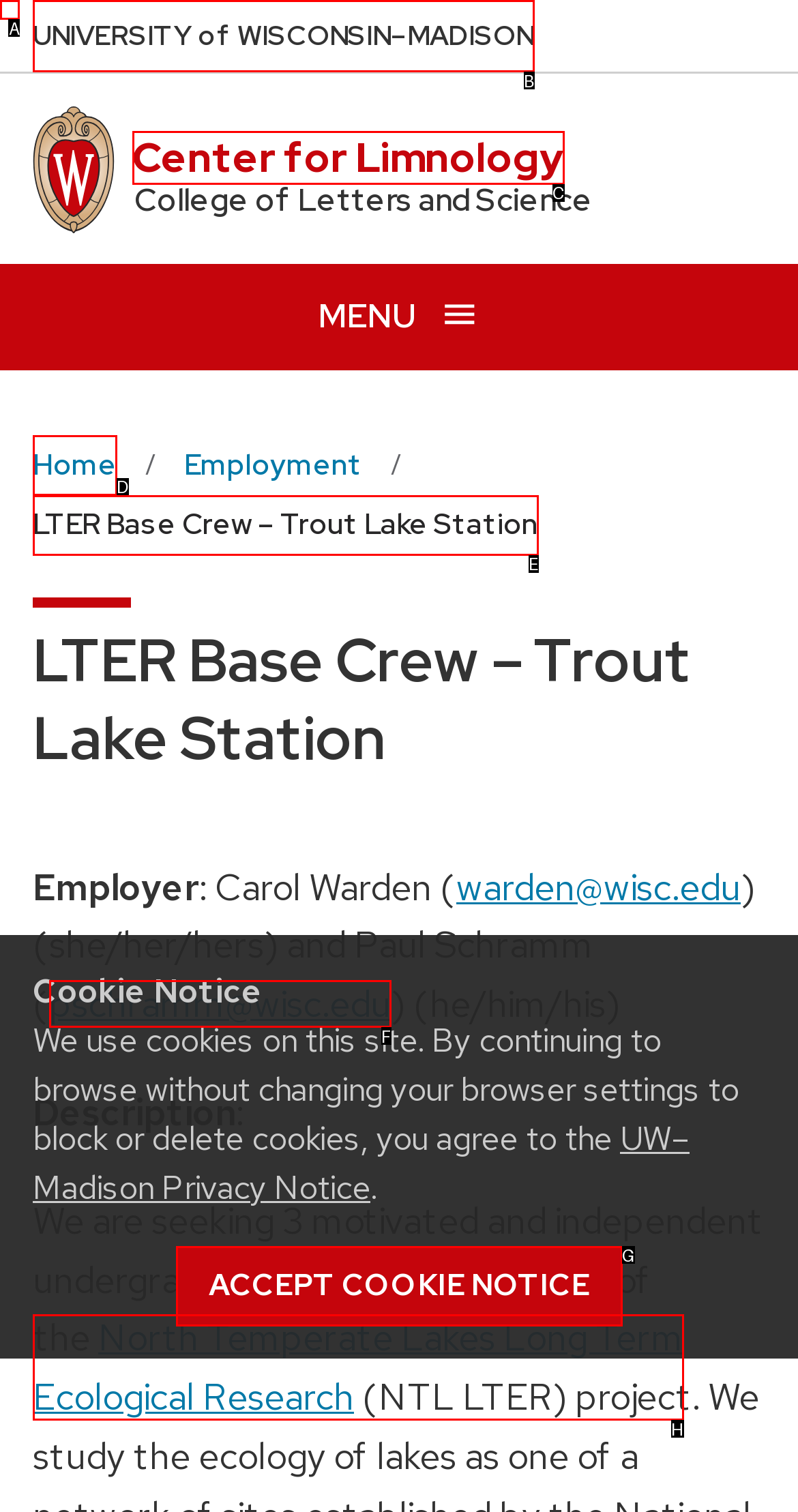Identify which HTML element to click to fulfill the following task: View Center for Limnology. Provide your response using the letter of the correct choice.

C